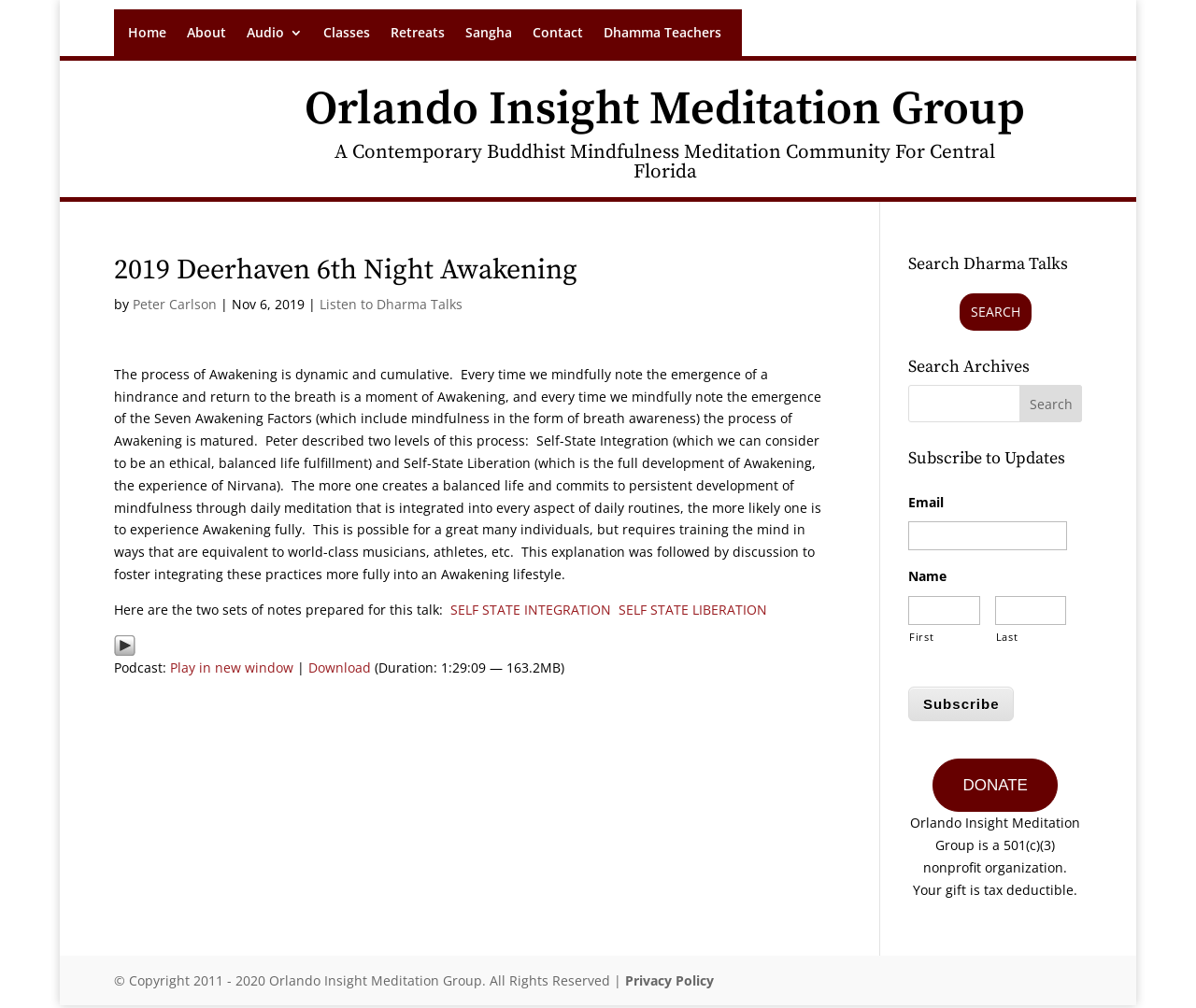What is the purpose of the 'Search Dharma Talks' section?
We need a detailed and exhaustive answer to the question. Please elaborate.

The purpose of the 'Search Dharma Talks' section can be inferred from its title and the presence of a search bar and a 'Search' button, which suggests that users can search for specific Dharma talks using this feature.